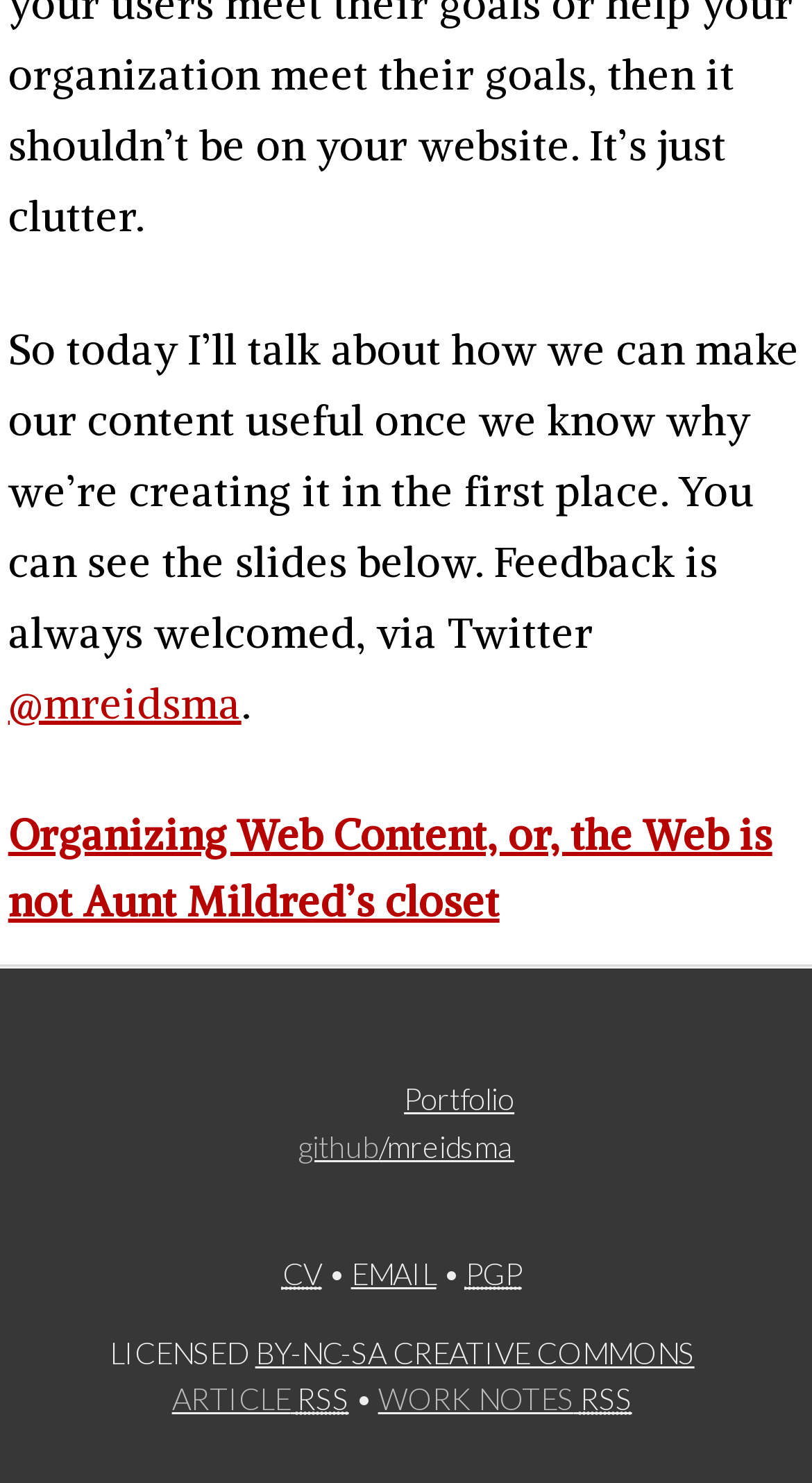Please answer the following question as detailed as possible based on the image: 
What is the meaning of PGP?

The meaning of PGP can be found in the Abbr element with the text 'Pretty Good Privacy Public Key' which is located near the link 'PGP' on the webpage.